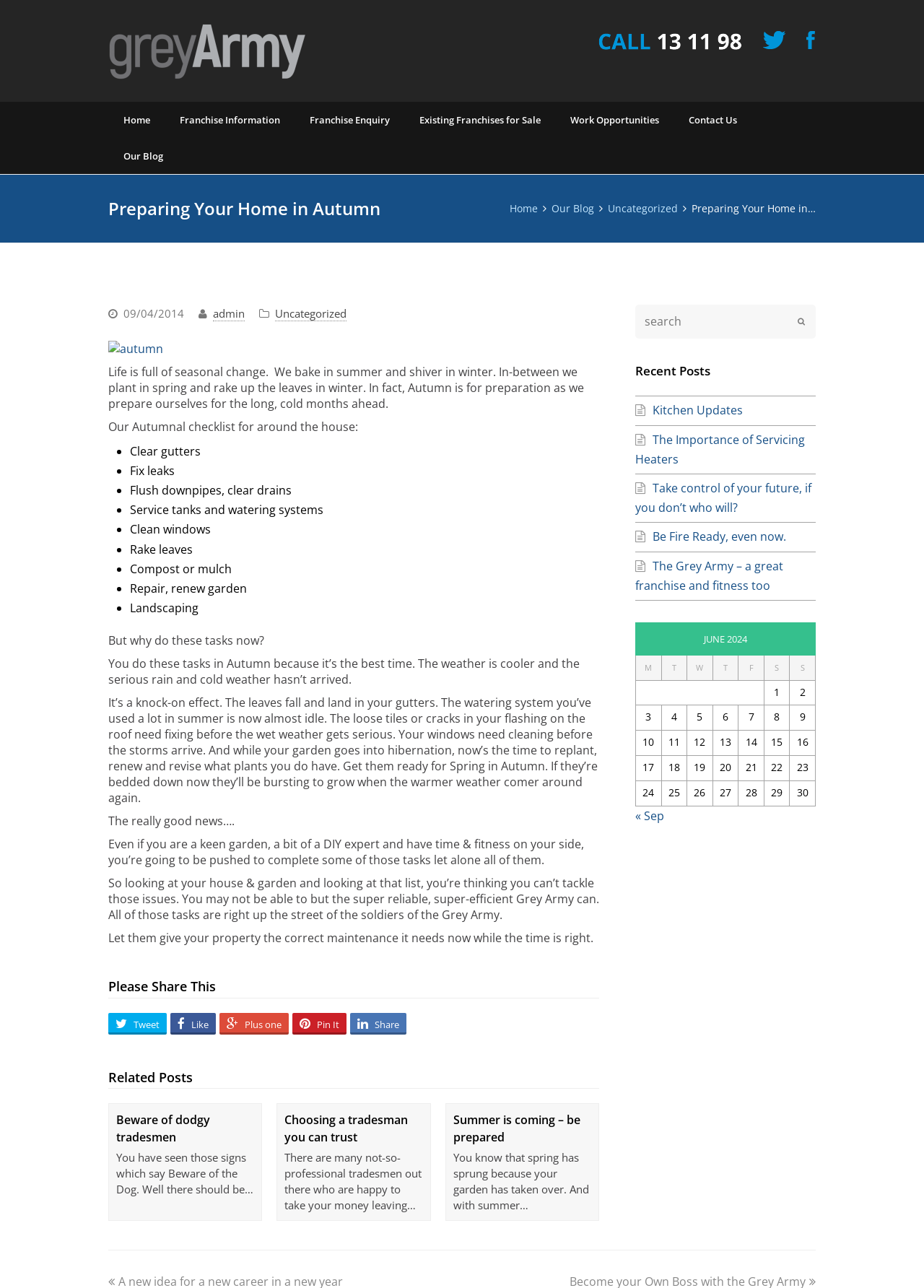Please predict the bounding box coordinates of the element's region where a click is necessary to complete the following instruction: "Read the 'Preparing Your Home in Autumn' article". The coordinates should be represented by four float numbers between 0 and 1, i.e., [left, top, right, bottom].

[0.117, 0.236, 0.648, 0.97]